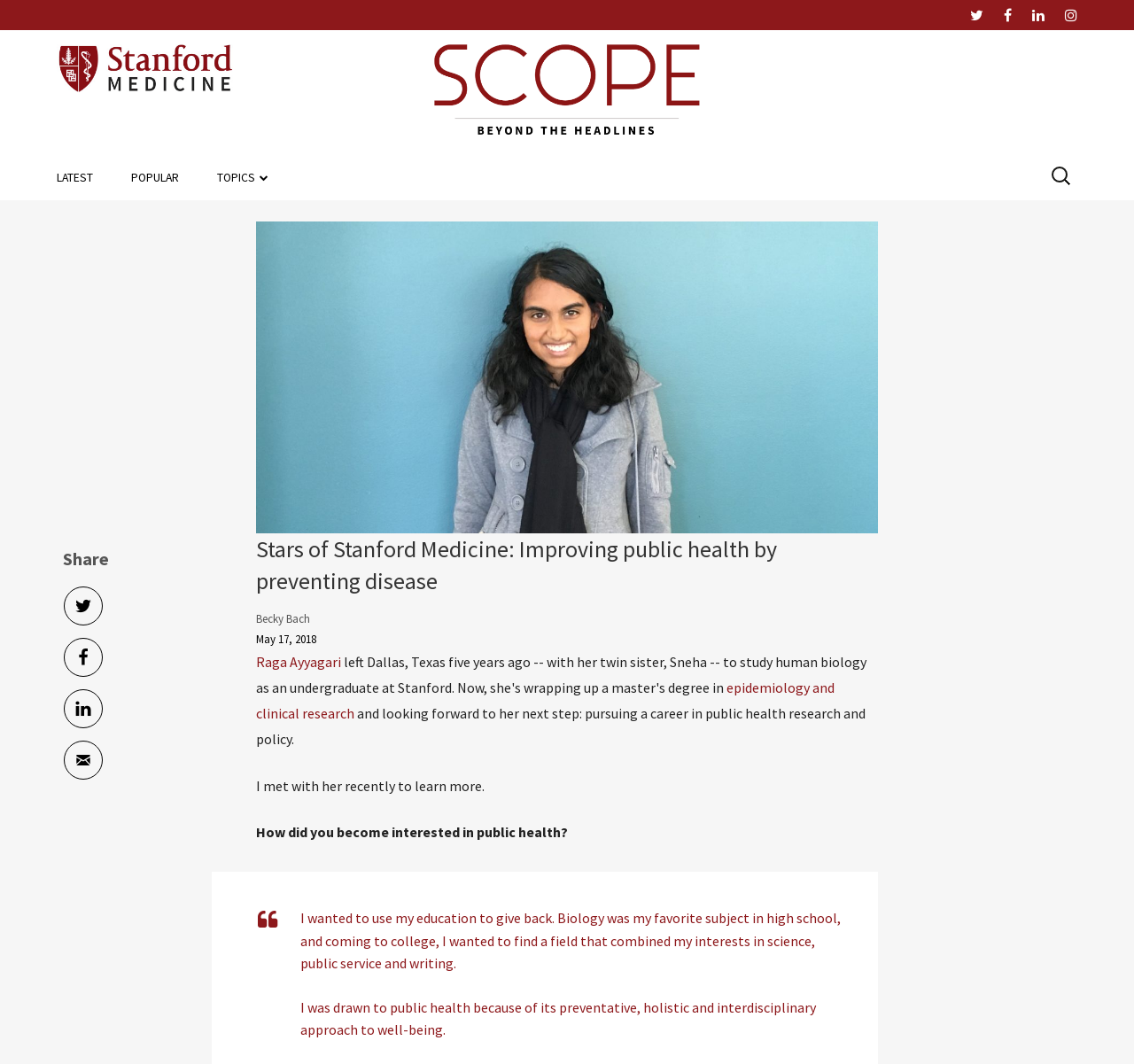Please find the bounding box coordinates of the element that needs to be clicked to perform the following instruction: "Read the latest news". The bounding box coordinates should be four float numbers between 0 and 1, represented as [left, top, right, bottom].

[0.05, 0.146, 0.082, 0.188]